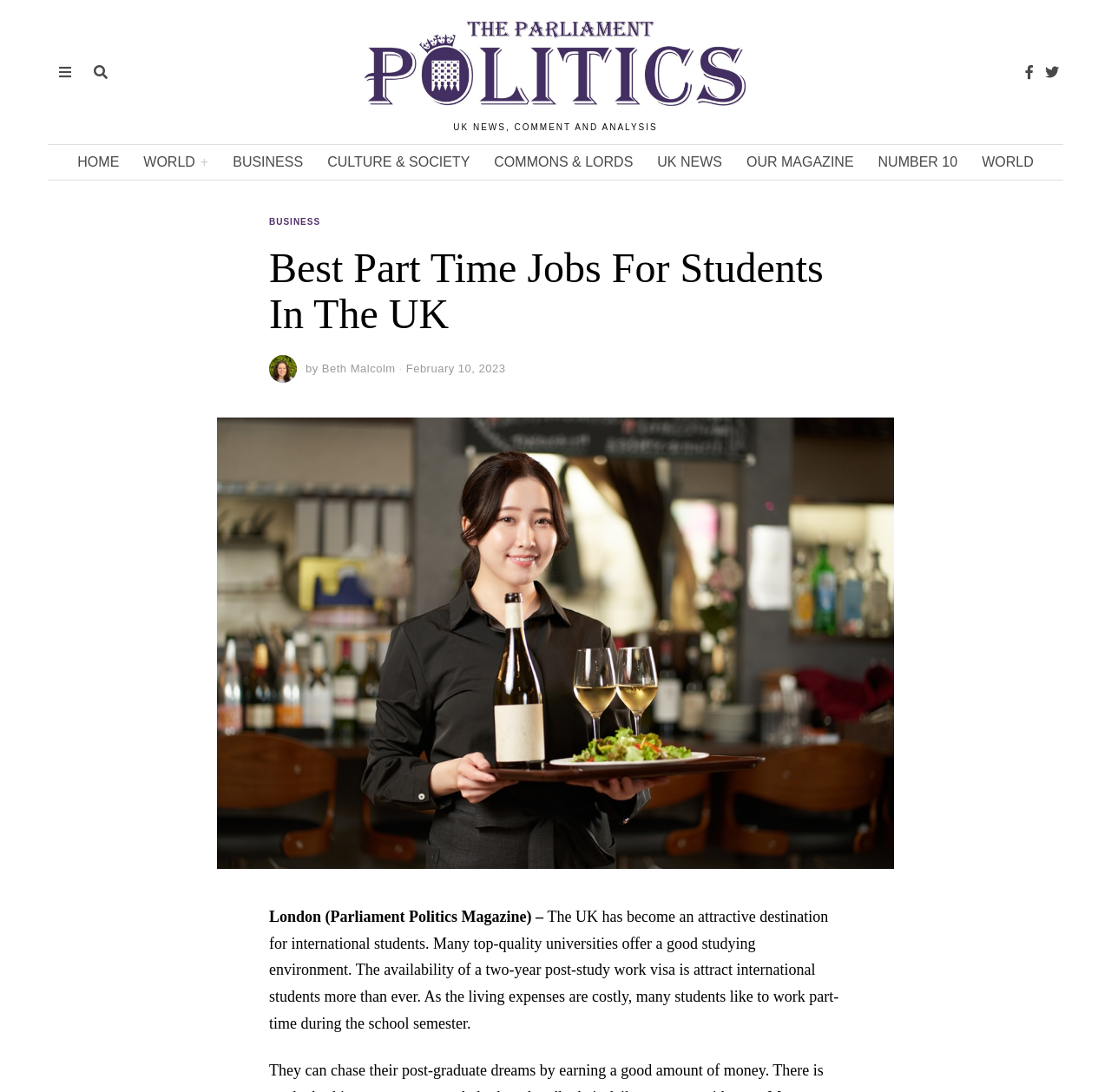Write an extensive caption that covers every aspect of the webpage.

The webpage appears to be an article from Parliament Politics Magazine, with the title "Best Part Time Jobs For Students In The UK". At the top of the page, there is a heading that reads "UK NEWS, COMMENT AND ANALYSIS". Below this, there is a row of links to different sections of the website, including "HOME", "WORLD+", "BUSINESS", and others.

To the right of these links, there are three social media icons, represented by the Unicode characters "\uf39e" and "\uf099". Below these icons, there is a header section that contains a link to the "BUSINESS" section, as well as the title of the article "Best Part Time Jobs For Students In The UK". The author of the article, "Beth Malcolm", is credited below the title, along with the date "February 10, 2023".

The main content of the article is divided into two sections. The first section is a brief introduction, which states that the UK has become an attractive destination for international students due to its top-quality universities and two-year post-study work visa. The second section is a longer paragraph that discusses the benefits of working part-time during the school semester, given the high living expenses in the UK.

To the left of the article, there is a large figure or image that takes up most of the vertical space on the page. At the very top of the page, there is a progress bar that spans the full width of the page, but it is very thin and likely not noticeable.